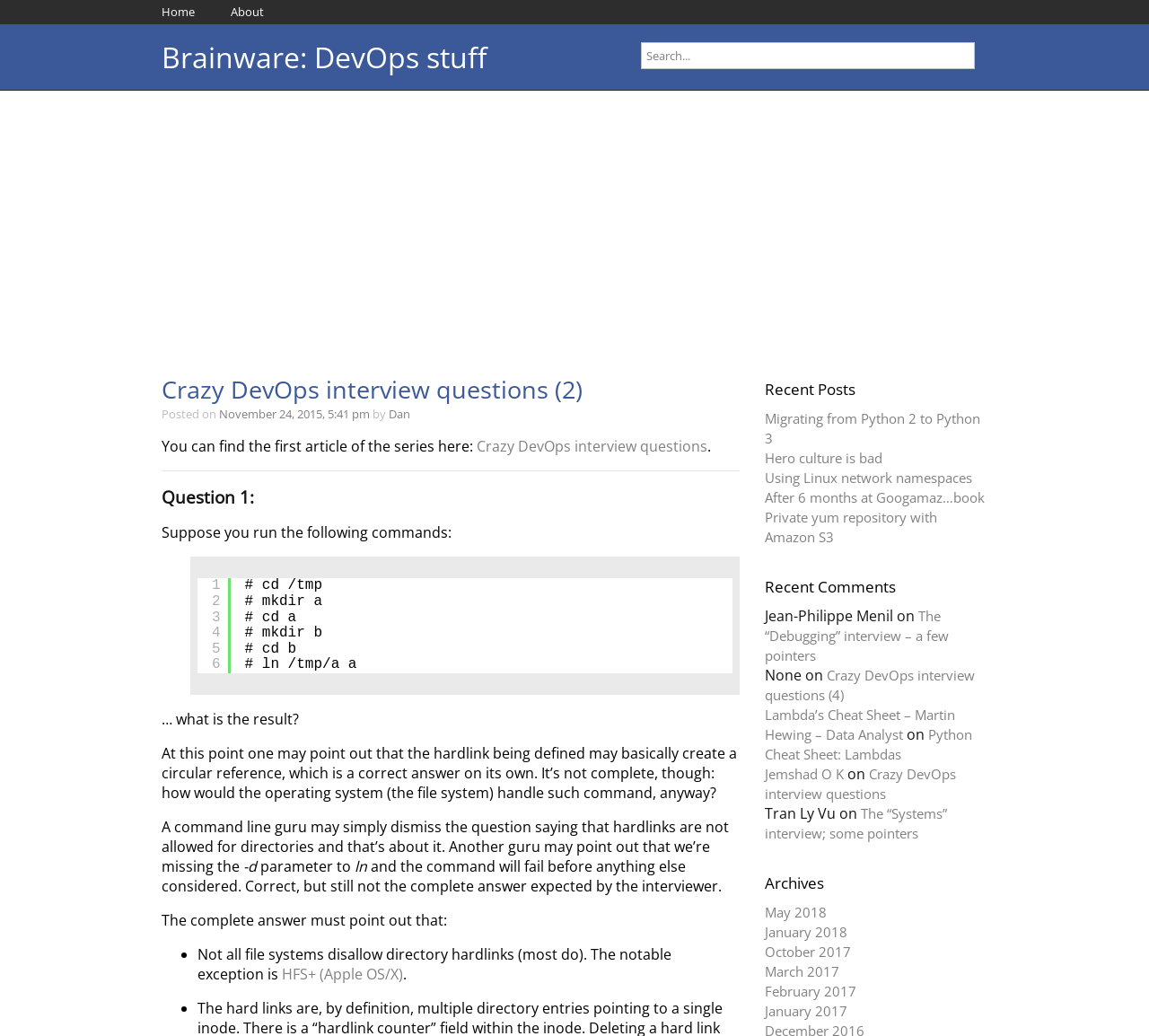Write an exhaustive caption that covers the webpage's main aspects.

This webpage is about DevOps interview questions, specifically the second article in a series. At the top, there are links to "Home", "About", and "Brainware: DevOps stuff". A search bar is located to the right of these links. Below this, there is an advertisement iframe that spans most of the width of the page.

The main content of the page is an article titled "Crazy DevOps interview questions (2)". The article is dated November 24, 2015, and was written by Dan. There is a link to the first article in the series above the main content.

The article starts with a question about running certain commands in a terminal, followed by a blockquote containing the commands. The question asks what the result would be. The article then discusses the possible answers to this question, including the possibility of a circular reference and how the operating system would handle it.

The article continues with a discussion about hardlinks and file systems, including a notable exception, HFS+ (Apple OS/X). There are several paragraphs of text explaining the concepts and how they relate to the interview question.

To the right of the main content, there are several sections, including "Recent Posts", "Recent Comments", and "Archives". The "Recent Posts" section lists several links to other articles, including "Migrating from Python 2 to Python 3" and "Using Linux network namespaces". The "Recent Comments" section lists several comments from users, including links to other articles. The "Archives" section lists links to articles from different months, from May 2018 to January 2017.